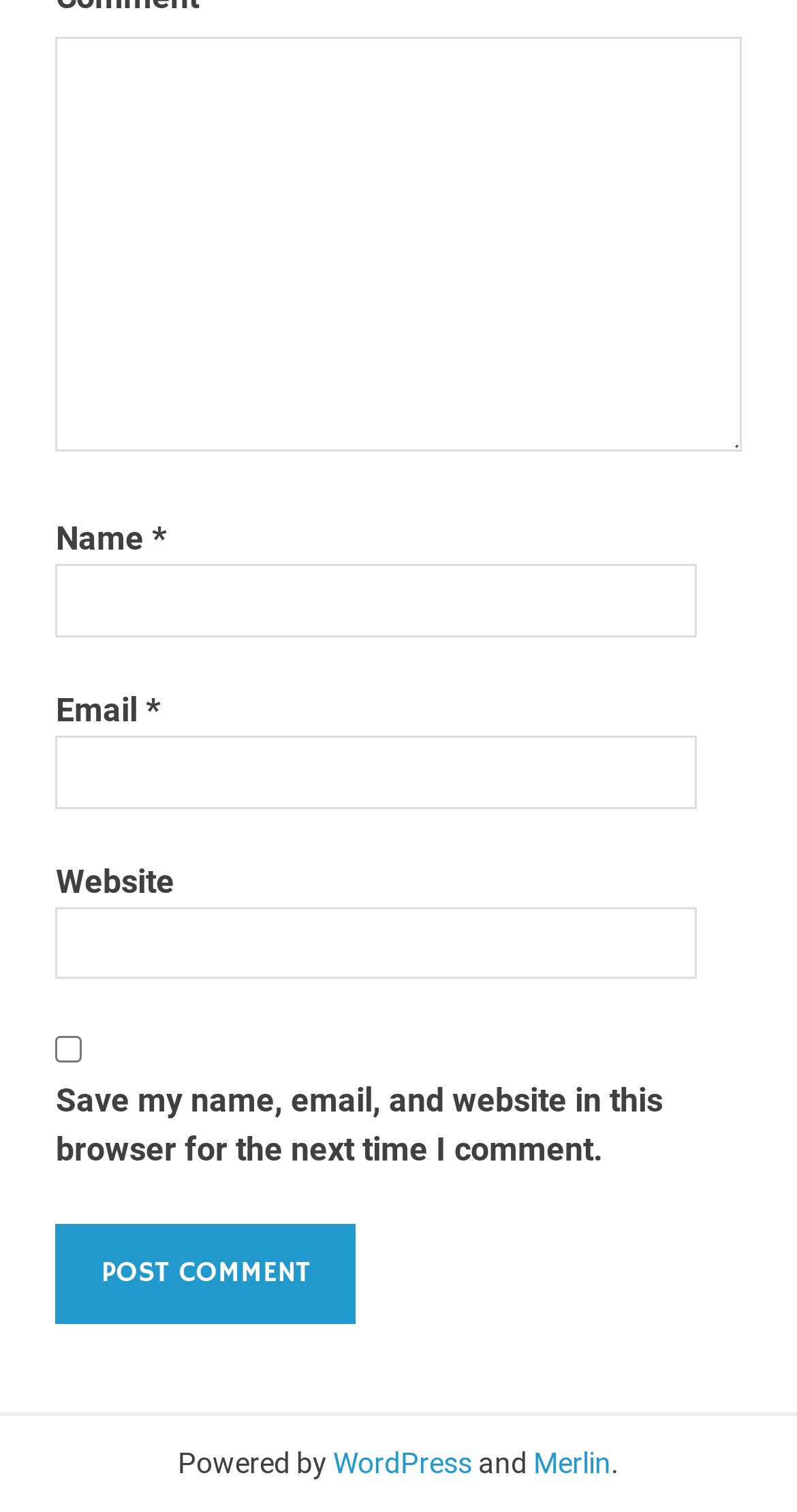What is the software used to power the website?
Answer the question with a thorough and detailed explanation.

The footer of the webpage mentions 'Powered by WordPress' which indicates that the website is powered by WordPress software.